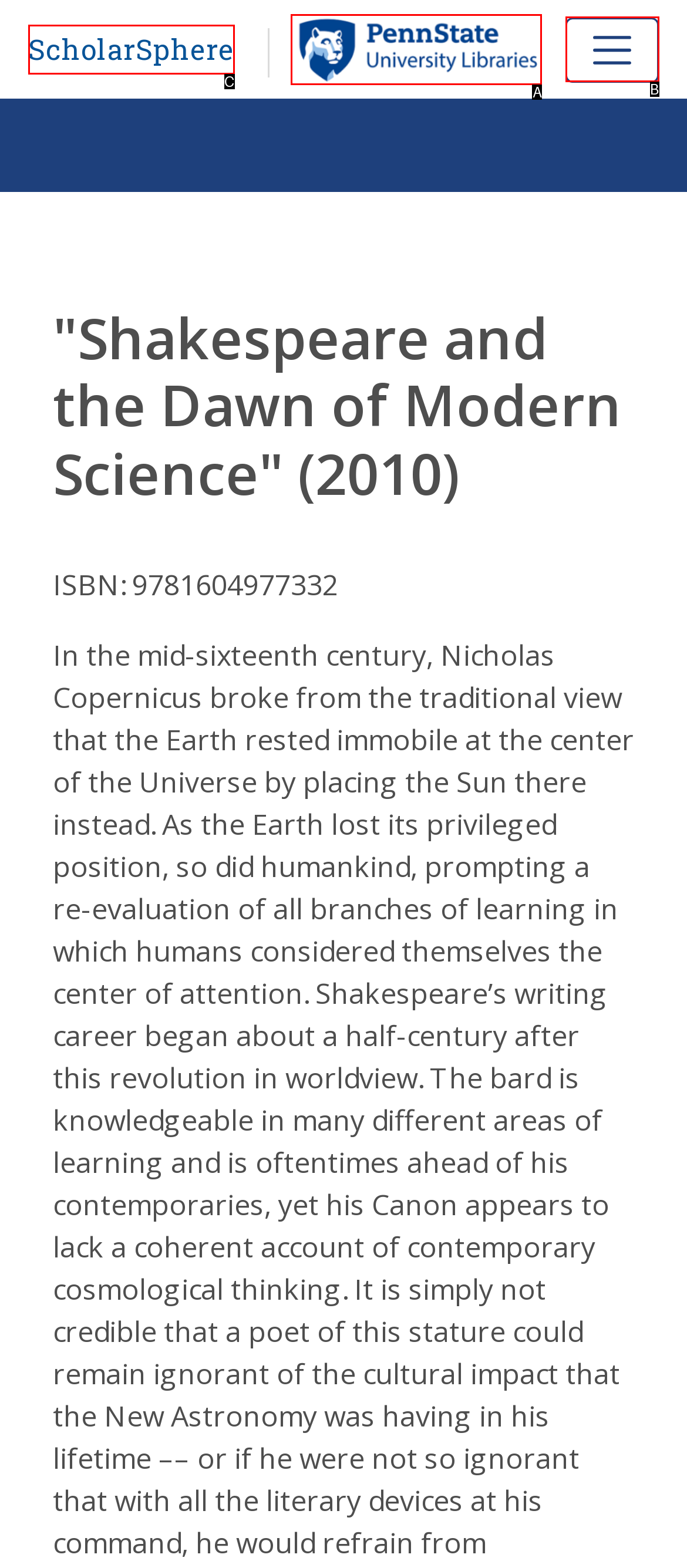Find the UI element described as: ScholarSphere
Reply with the letter of the appropriate option.

C